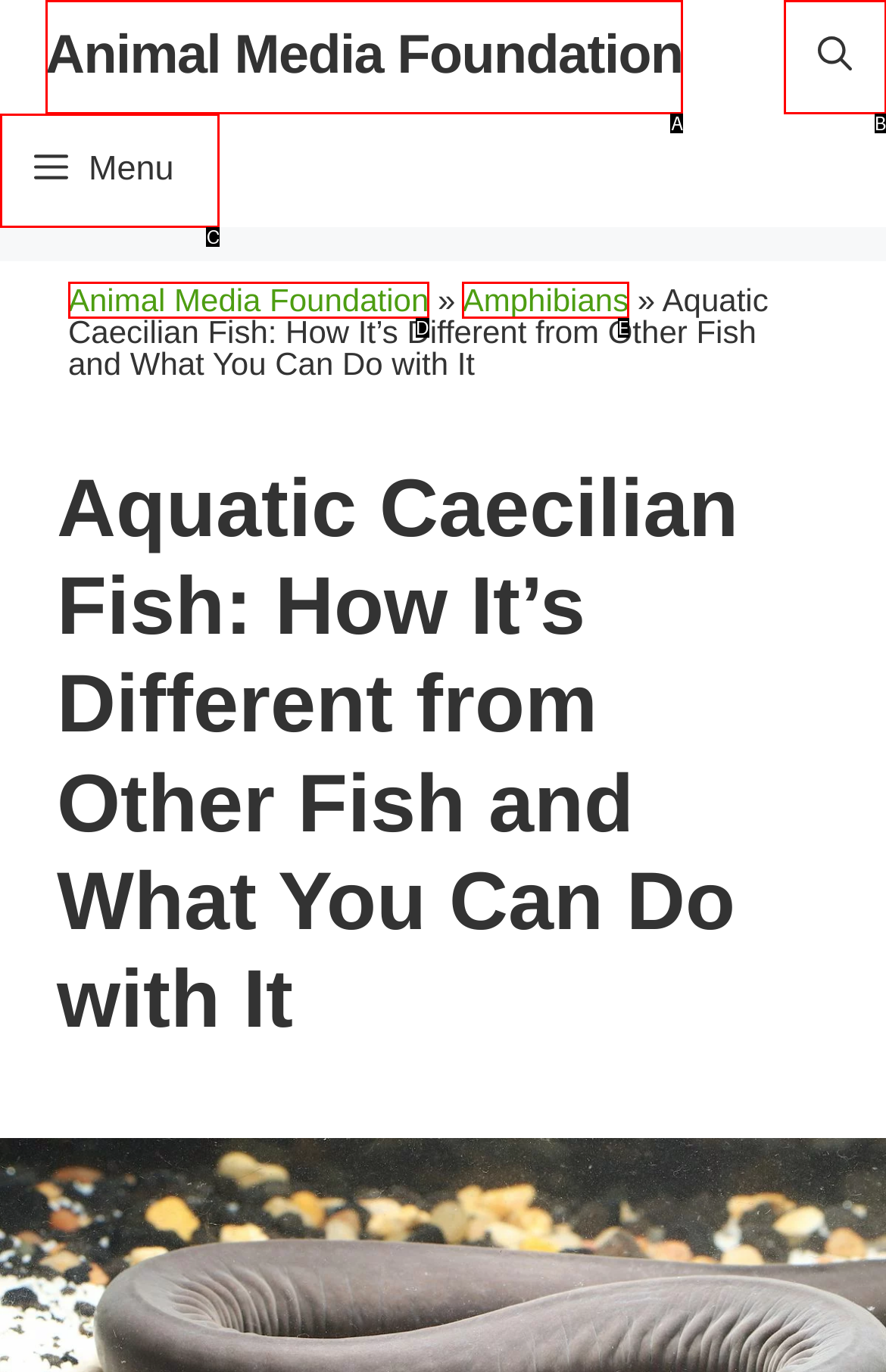Which HTML element fits the description: Amphibians? Respond with the letter of the appropriate option directly.

E